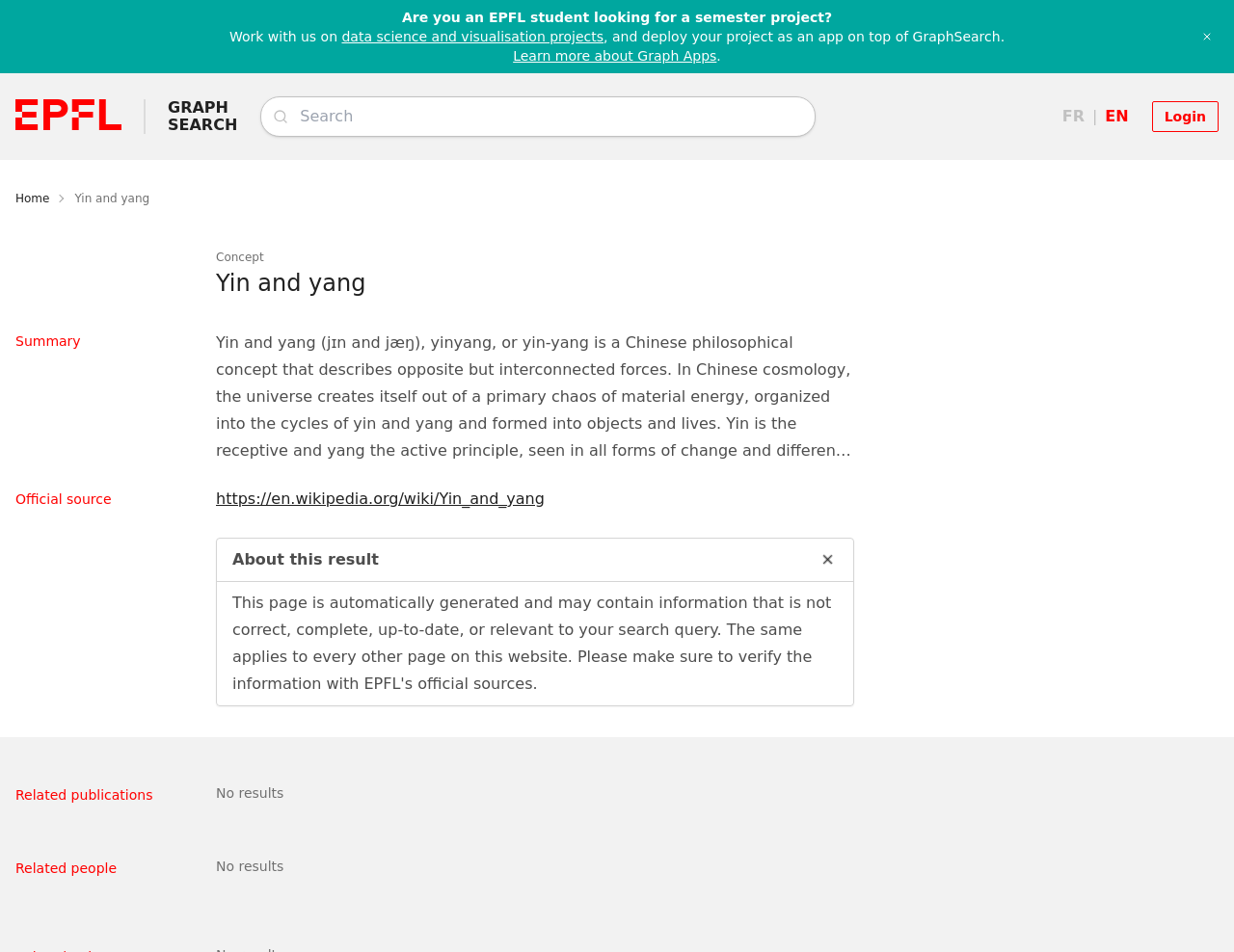Please determine the bounding box coordinates of the element's region to click for the following instruction: "Click on the 'Archdiocese' link".

None